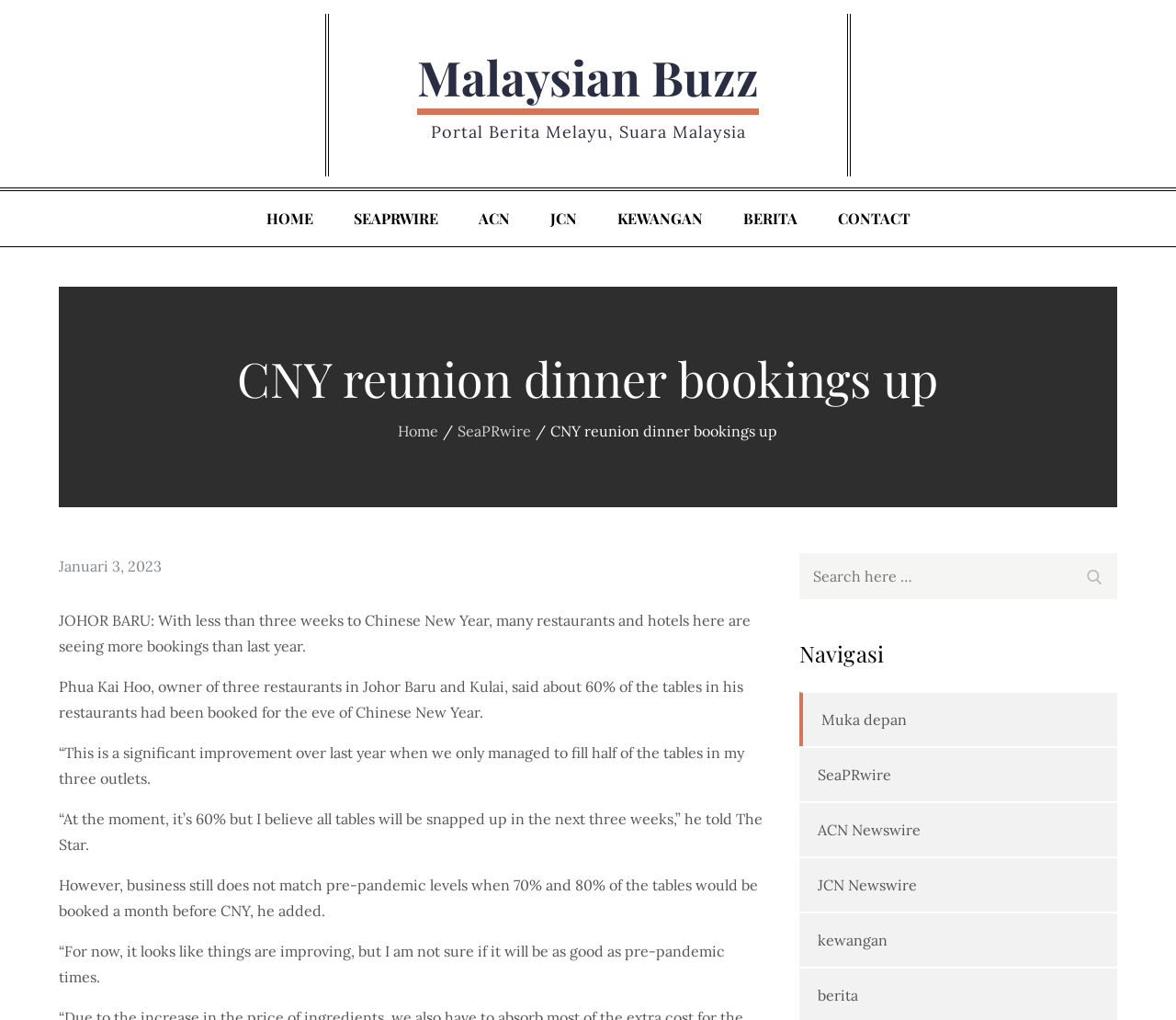Can you provide the bounding box coordinates for the element that should be clicked to implement the instruction: "Search for something"?

[0.68, 0.542, 0.95, 0.587]